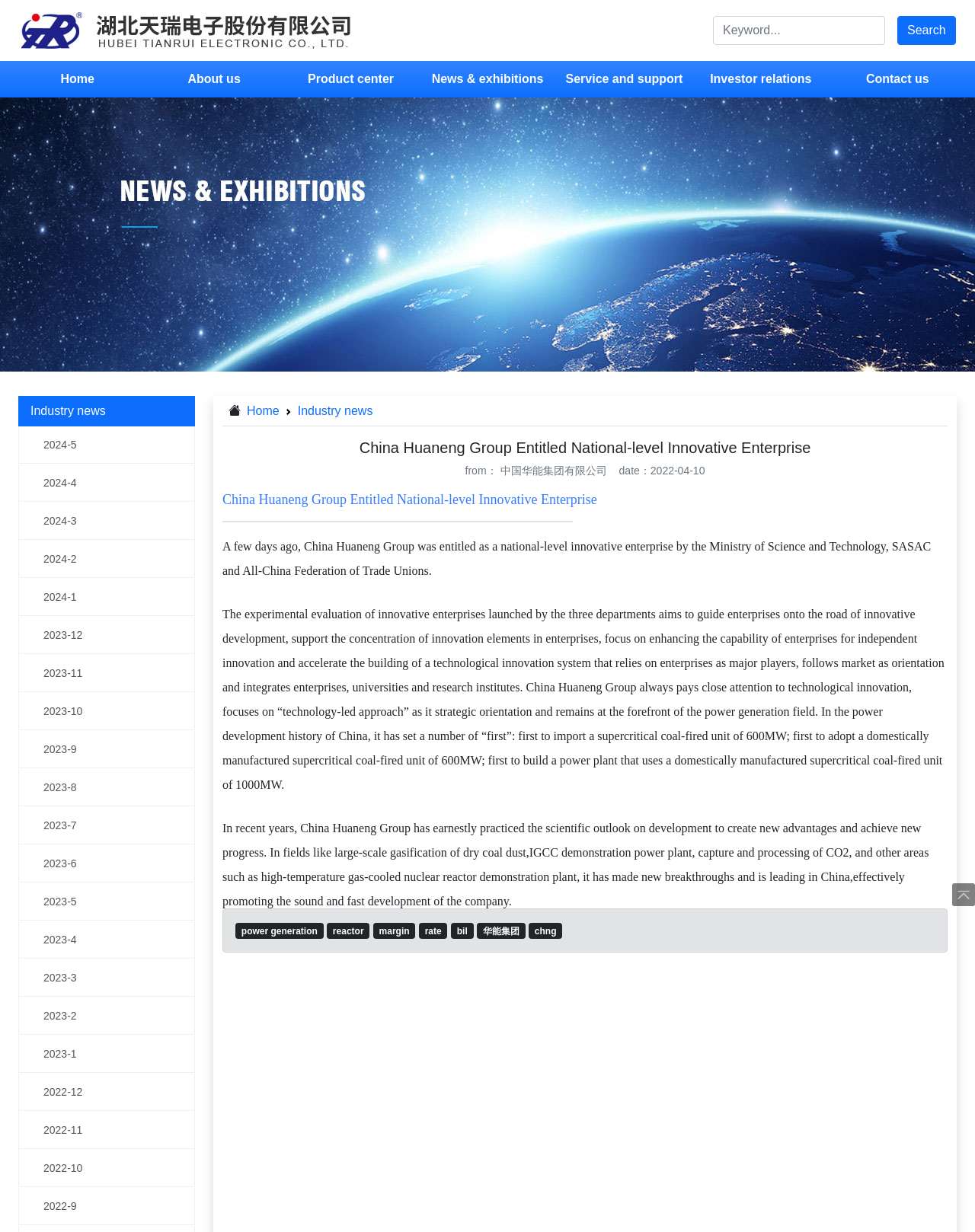Show the bounding box coordinates for the element that needs to be clicked to execute the following instruction: "Click on power generation". Provide the coordinates in the form of four float numbers between 0 and 1, i.e., [left, top, right, bottom].

[0.241, 0.749, 0.332, 0.762]